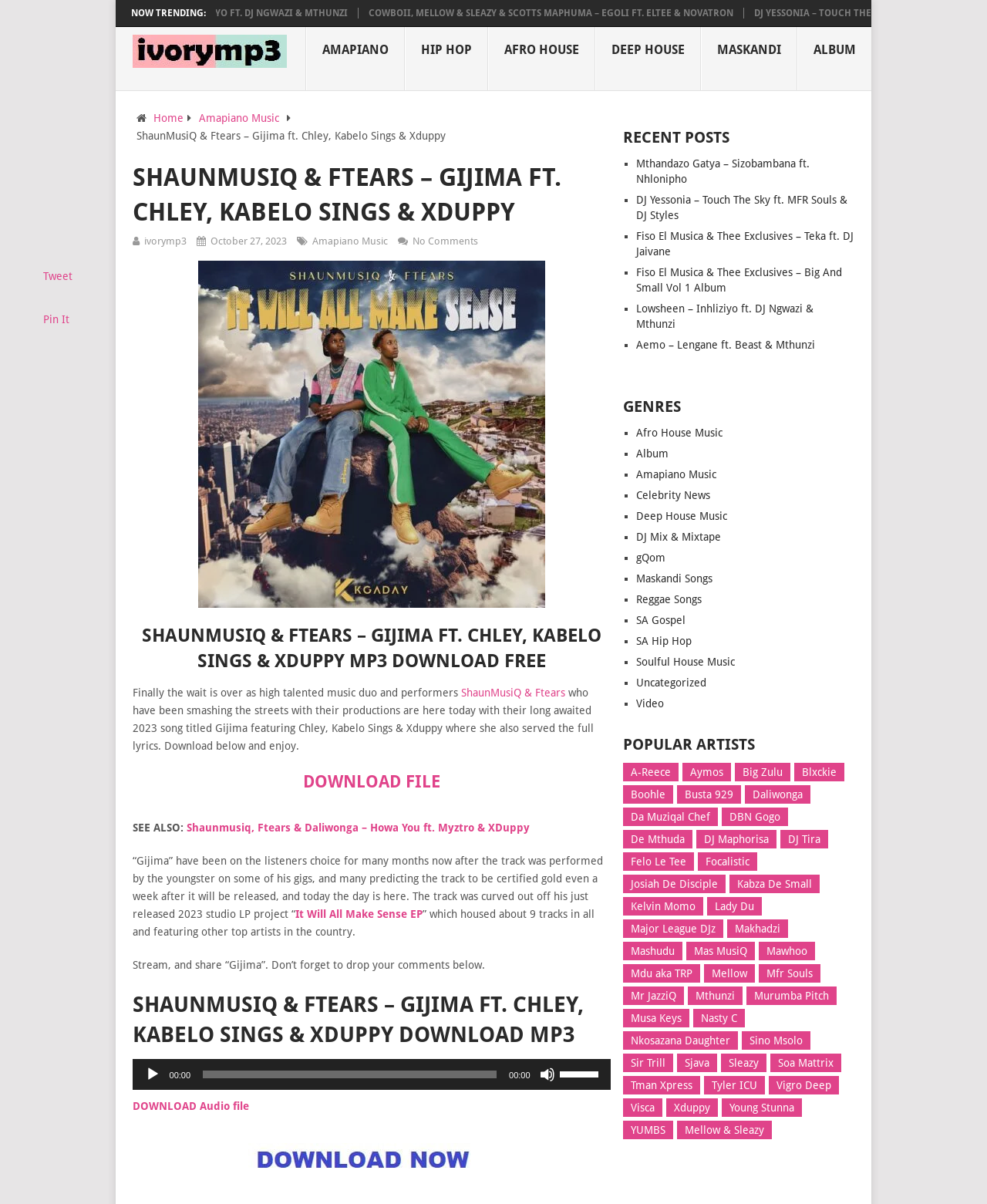Please identify the bounding box coordinates for the region that you need to click to follow this instruction: "Read the 'RECENT POSTS'".

[0.632, 0.108, 0.866, 0.12]